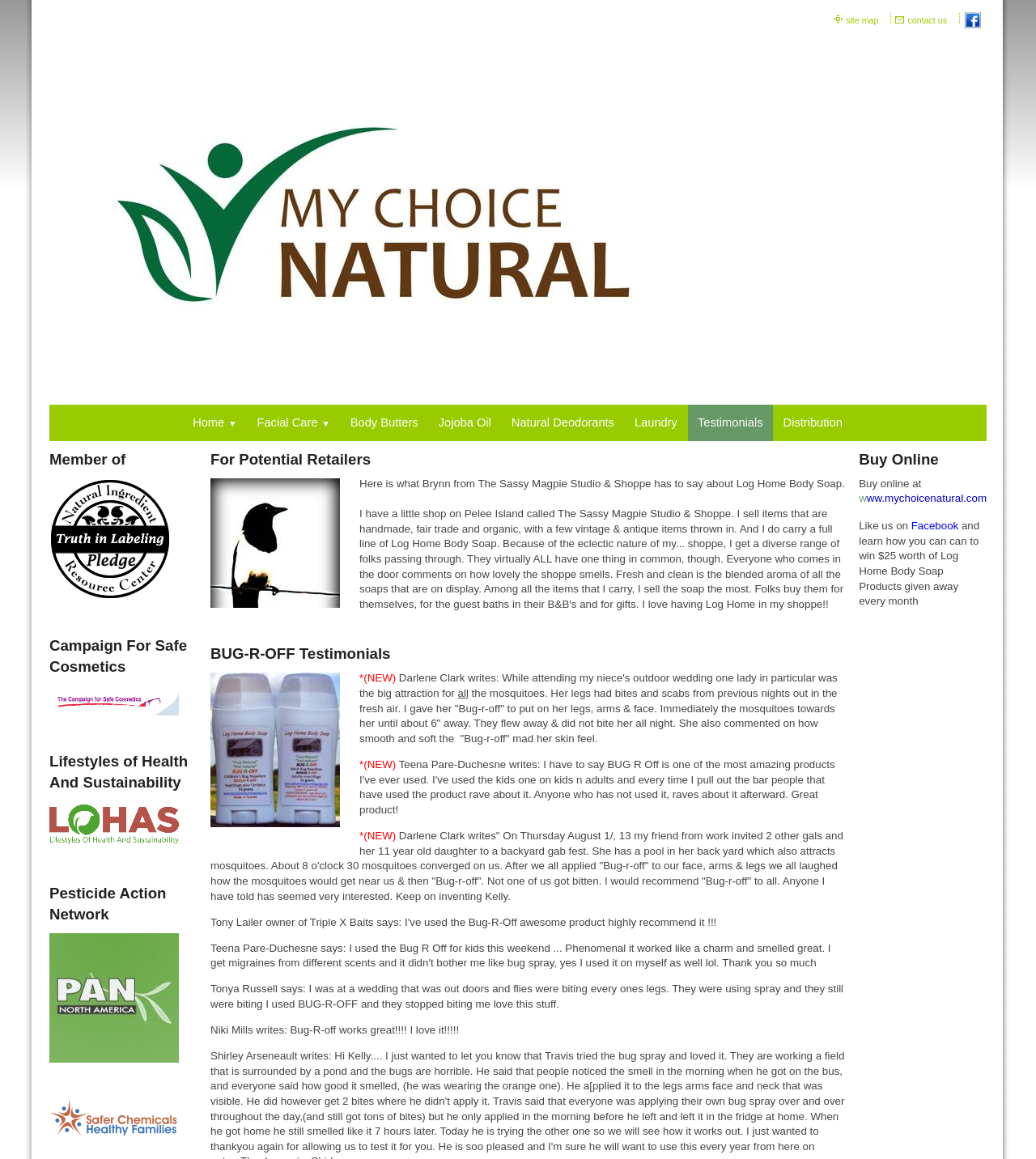Please identify the bounding box coordinates of the region to click in order to complete the given instruction: "click site map". The coordinates should be four float numbers between 0 and 1, i.e., [left, top, right, bottom].

[0.802, 0.008, 0.85, 0.026]